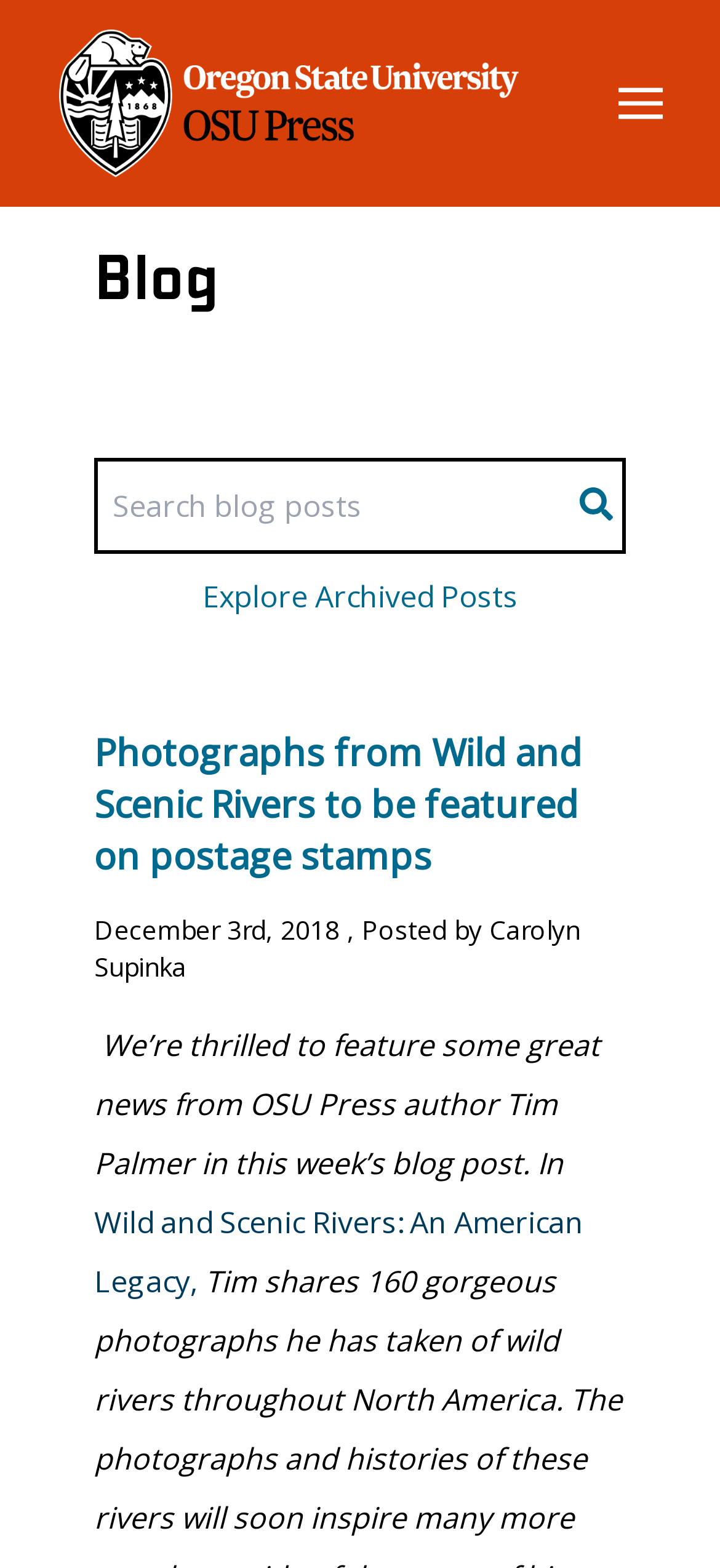Describe in detail what you see on the webpage.

The webpage is a blog page titled "Blog | OSU Press". At the top left, there is a link to "Skip to main content". Next to it, there is a link to "Home" accompanied by a small image. On the top right, there is a button labeled "Menu" with an icon.

Below the top navigation, there is a heading that reads "Blog". Underneath, there is a search box labeled "Search blog posts" with a button next to it. To the right of the search box, there is a button labeled "Explore Archived Posts" which has a dropdown menu.

The main content of the page features a blog post titled "Photographs from Wild and Scenic Rivers to be featured on postage stamps". The post has a heading with the same title, followed by a footer section that displays the date "December 3rd, 2018", the author's name "Carolyn Supinka", and a brief summary of the post. The summary text reads "We’re thrilled to feature some great news from OSU Press author Tim Palmer in this week’s blog post. In..." and includes a link to "Wild and Scenic Rivers: An American Legacy,".